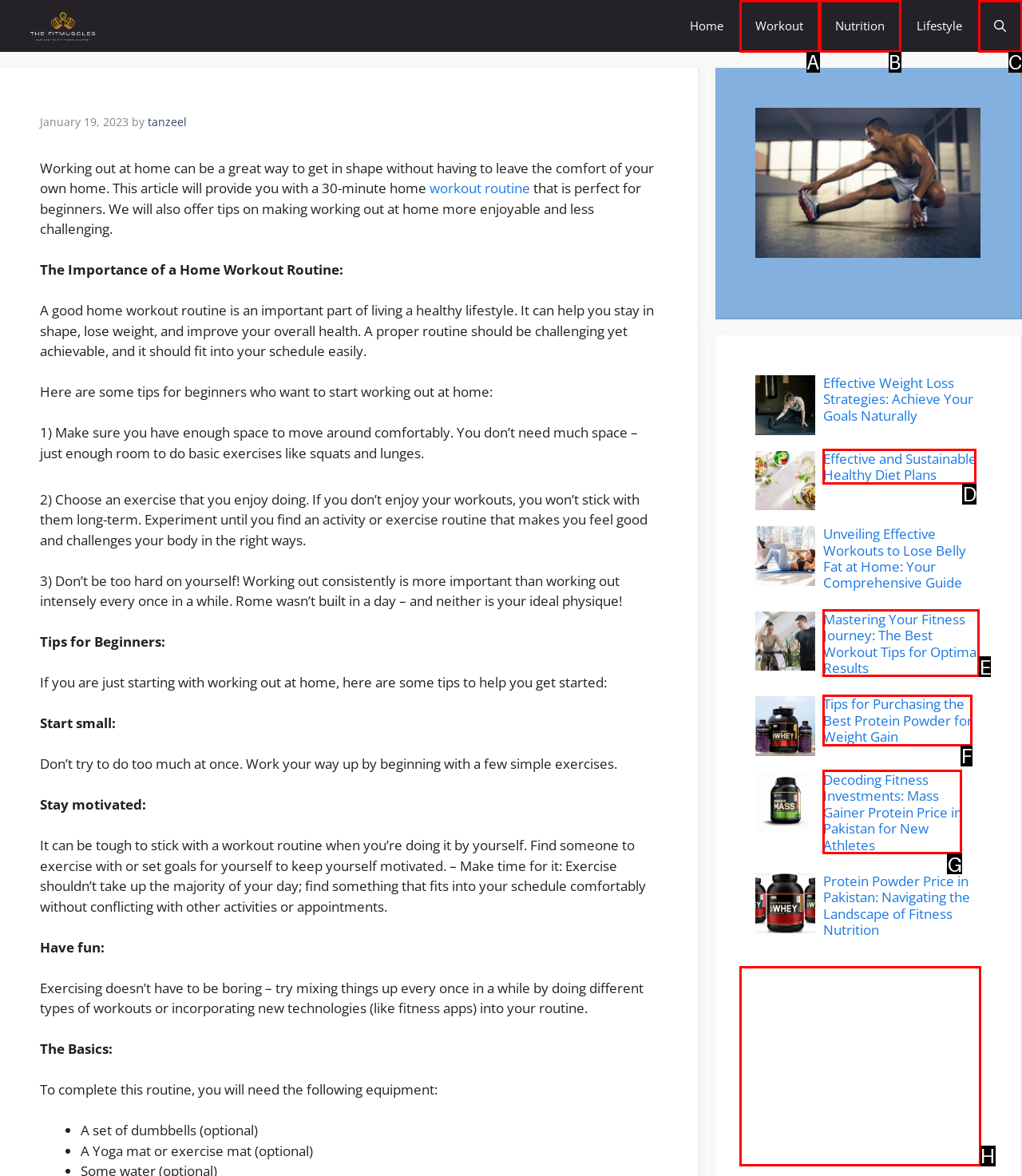Select the HTML element that corresponds to the description: All Jobs. Answer with the letter of the matching option directly from the choices given.

None